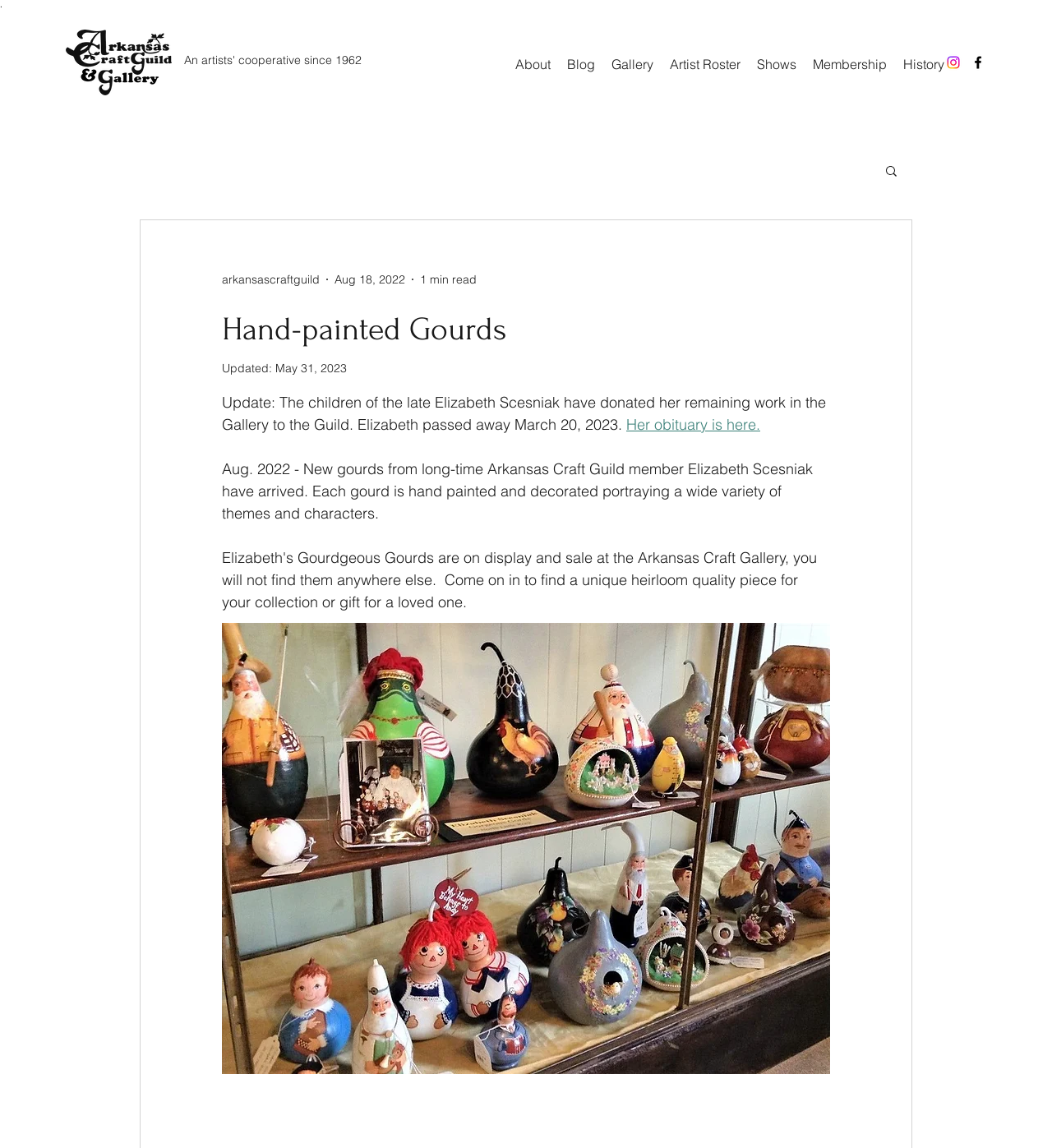Give a comprehensive overview of the webpage, including key elements.

The webpage is about the Arkansas Craft Guild & Gallery, with a focus on hand-painted gourds. At the top left, there is a logo of the guild, accompanied by a navigation menu with links to various sections of the website, including "About", "Blog", "Gallery", and more. 

Below the navigation menu, there is a social bar with links to the guild's Instagram and Facebook pages, each represented by an icon. To the right of the social bar, there is a search button with a magnifying glass icon.

The main content of the page is divided into sections. The first section has a heading "Hand-painted Gourds" and an update notice stating that the children of the late Elizabeth Scesniak have donated her remaining work to the guild. There is also a link to her obituary. 

Below the update notice, there is a paragraph describing the new gourds from Elizabeth Scesniak, which are hand-painted and decorated with various themes and characters. The page also features a button, but its purpose is not clear.

There are no images of the gourds on this page, but there are icons for the guild's logo, Instagram, and Facebook.